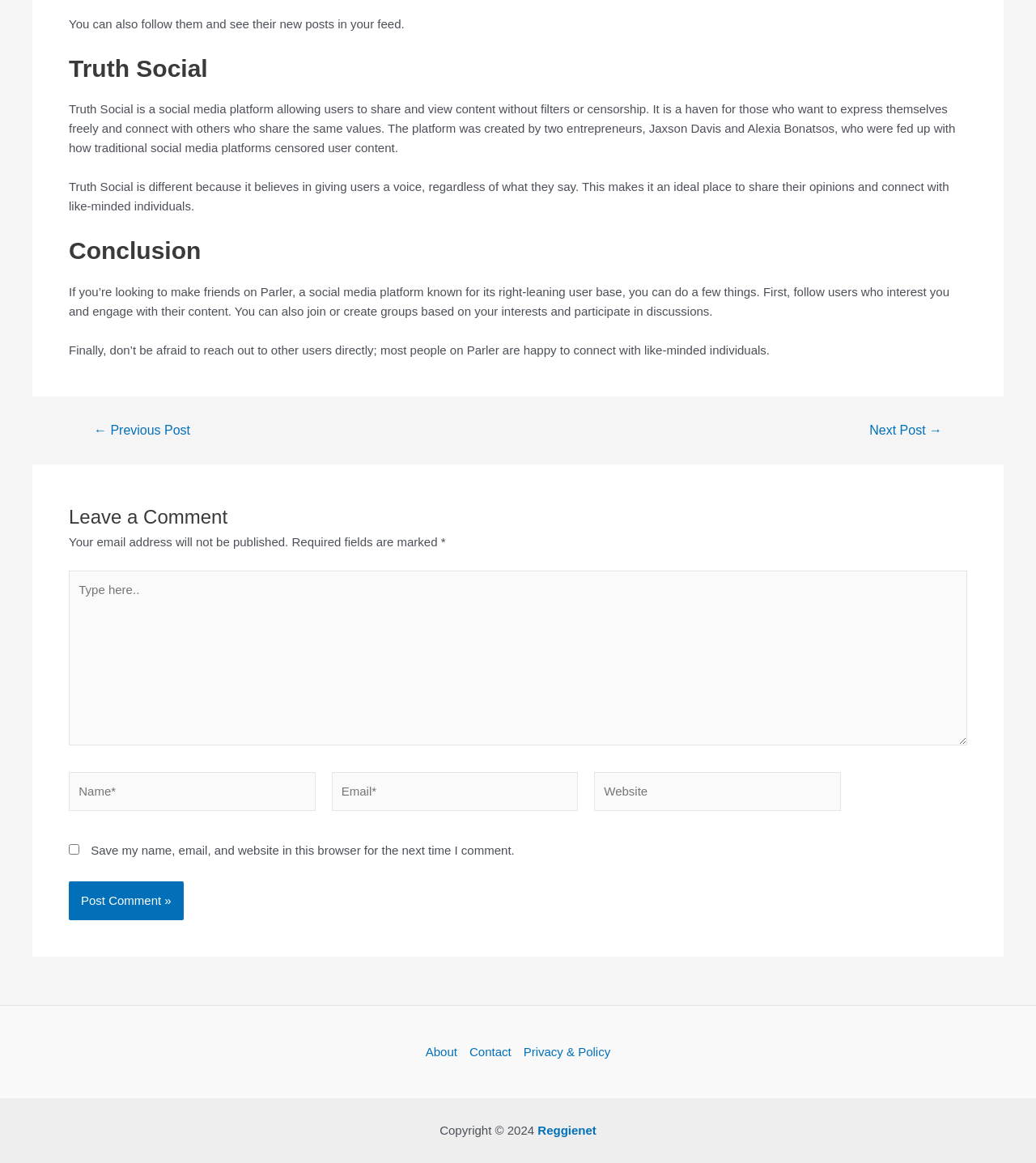Indicate the bounding box coordinates of the element that needs to be clicked to satisfy the following instruction: "Click on 'Next Post →'". The coordinates should be four float numbers between 0 and 1, i.e., [left, top, right, bottom].

[0.821, 0.364, 0.928, 0.376]